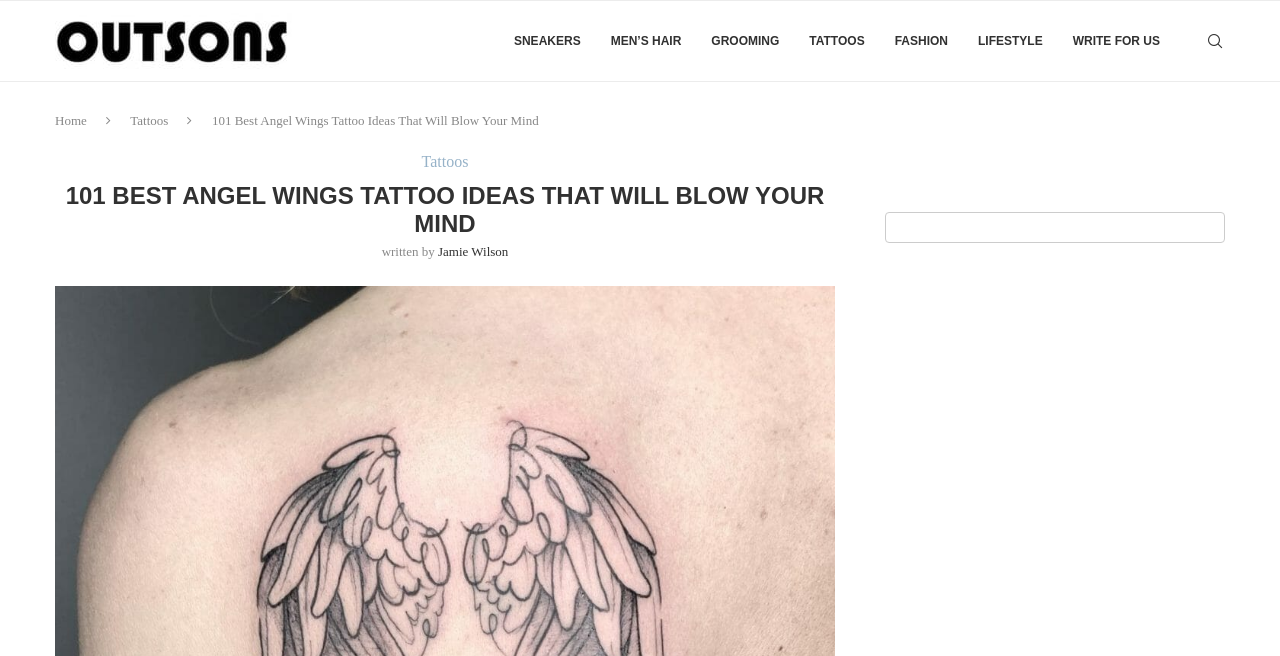What is the name of the website?
Using the image provided, answer with just one word or phrase.

Outsons